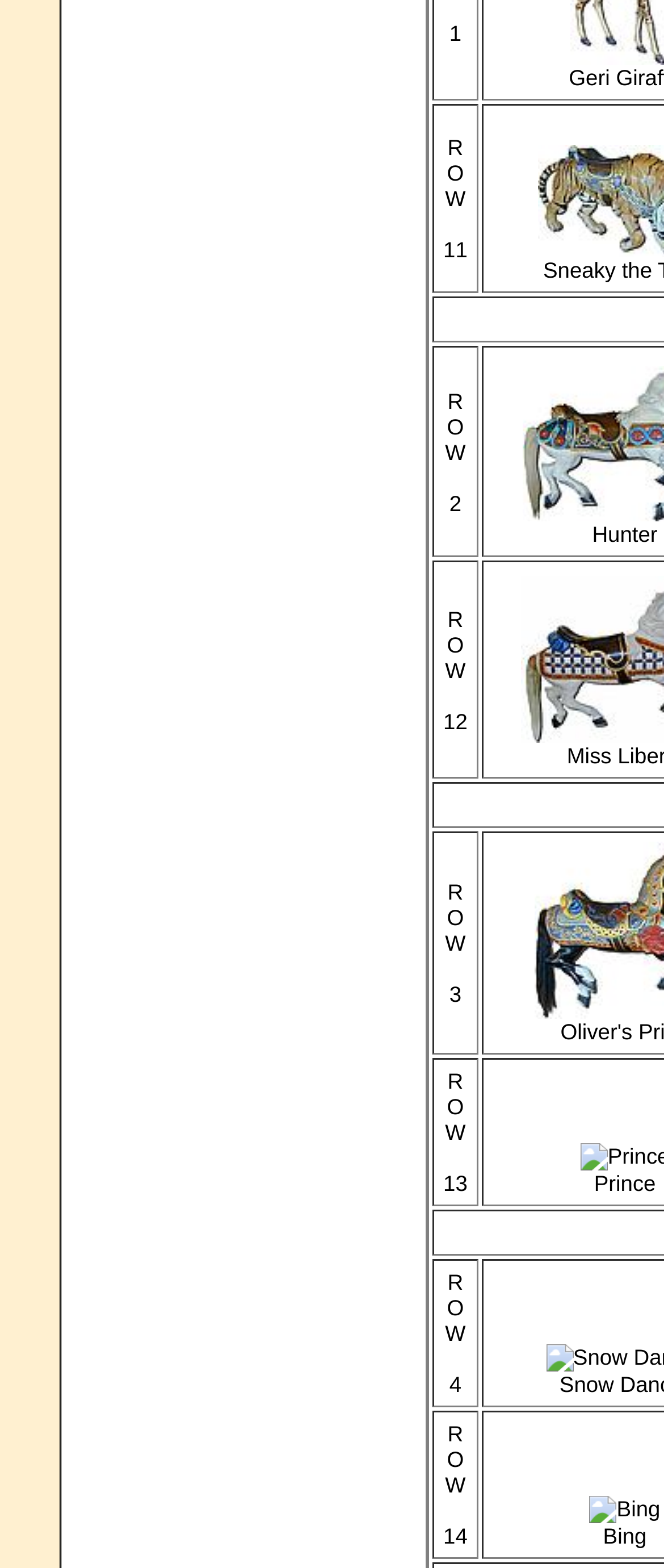Bounding box coordinates must be specified in the format (top-left x, top-left y, bottom-right x, bottom-right y). All values should be floating point numbers between 0 and 1. What are the bounding box coordinates of the UI element described as: Bing

[0.888, 0.954, 0.994, 0.988]